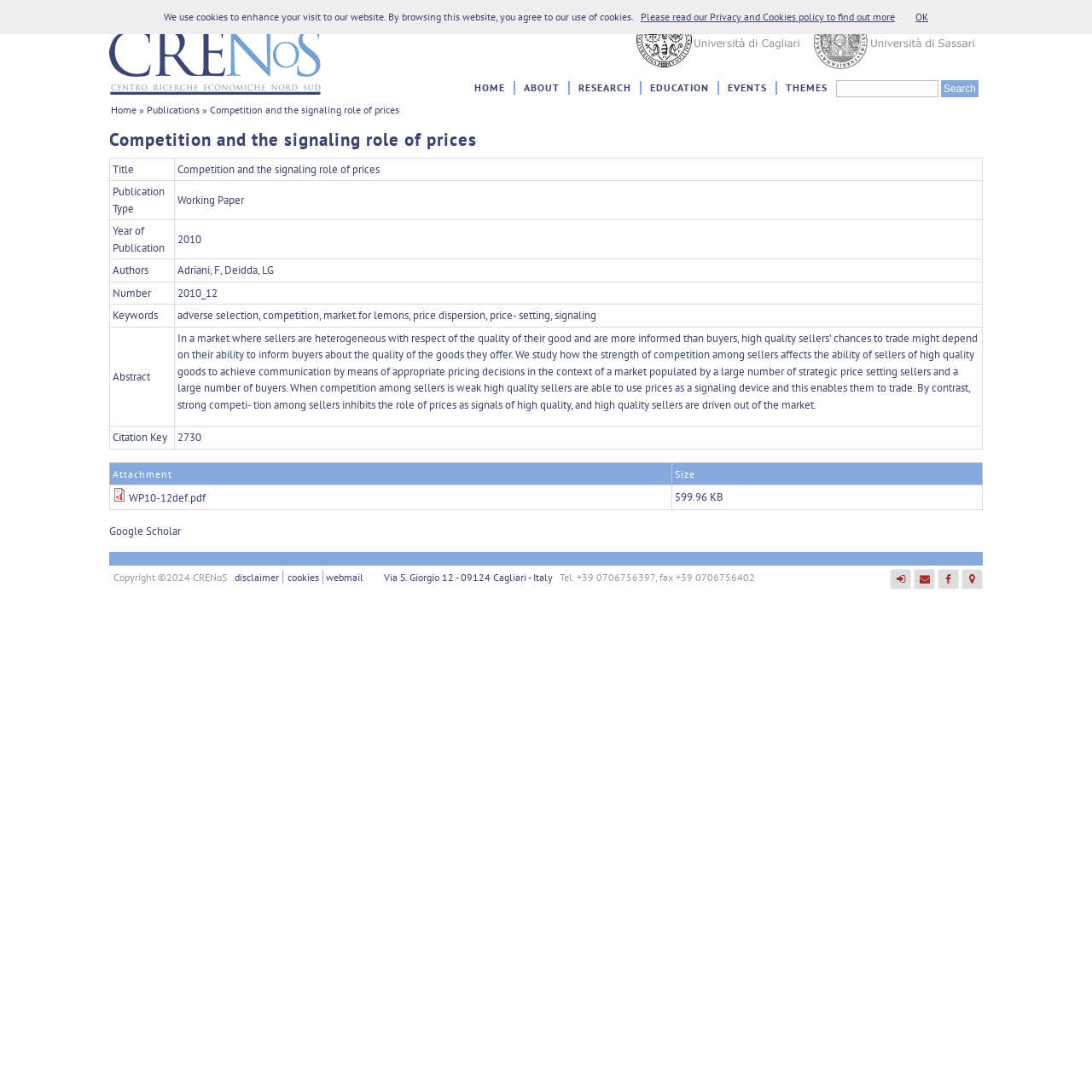Can you give a comprehensive explanation to the question given the content of the image?
What is the type of publication?

The type of publication can be found in the table with the heading 'Publication Type' which is located in the main content area of the webpage. The type of publication is listed as Working Paper.